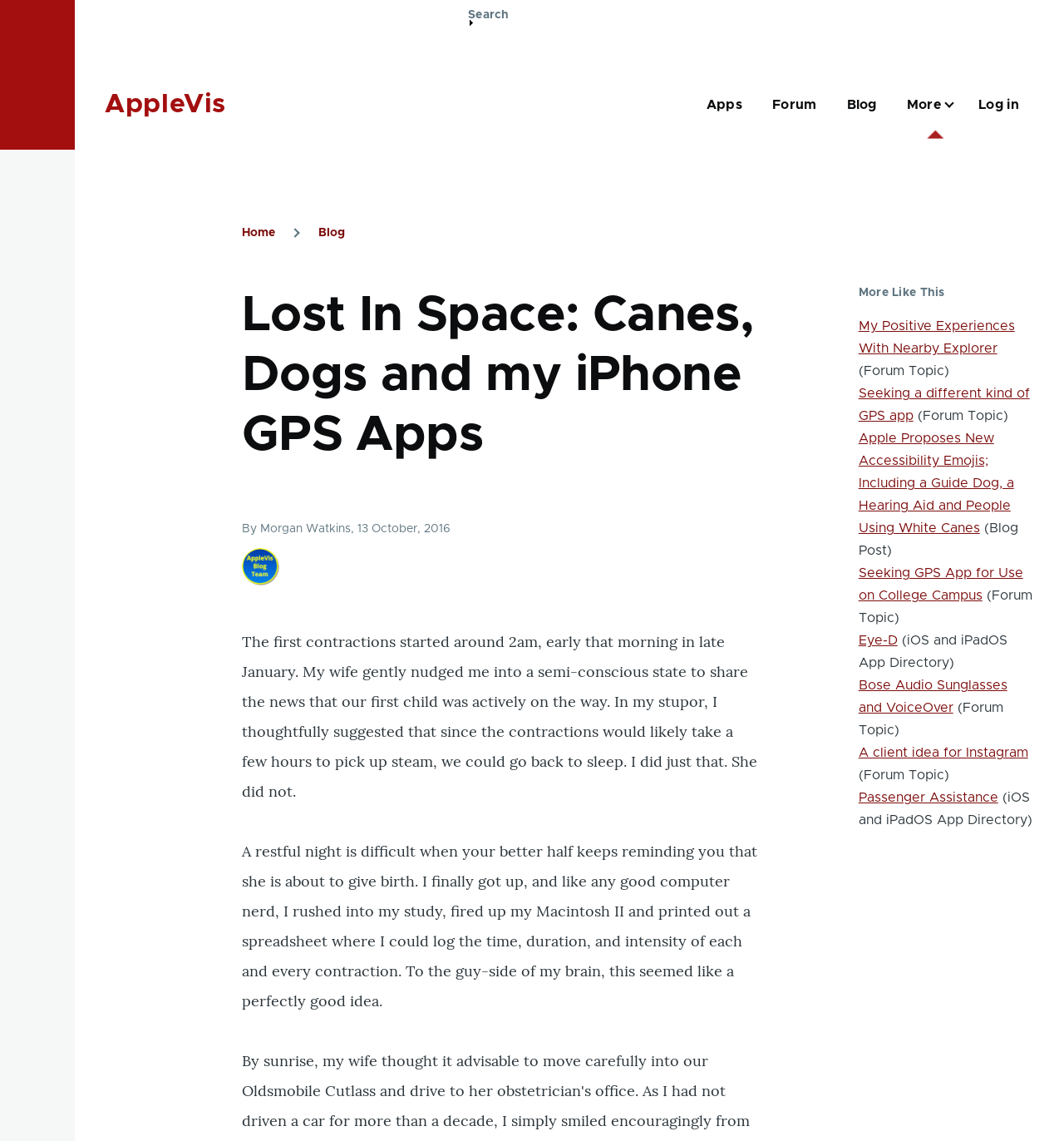Respond concisely with one word or phrase to the following query:
Who is the author of the blog post?

Morgan Watkins